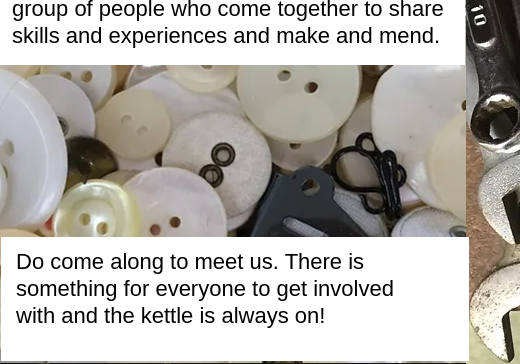What is the purpose of the text snippets in the background?
Look at the image and respond to the question as thoroughly as possible.

The two snippets of text in the background provide context to the image, with the first emphasizing the importance of community in crafting activities and the second inviting viewers to join the community, highlighting its welcoming nature.